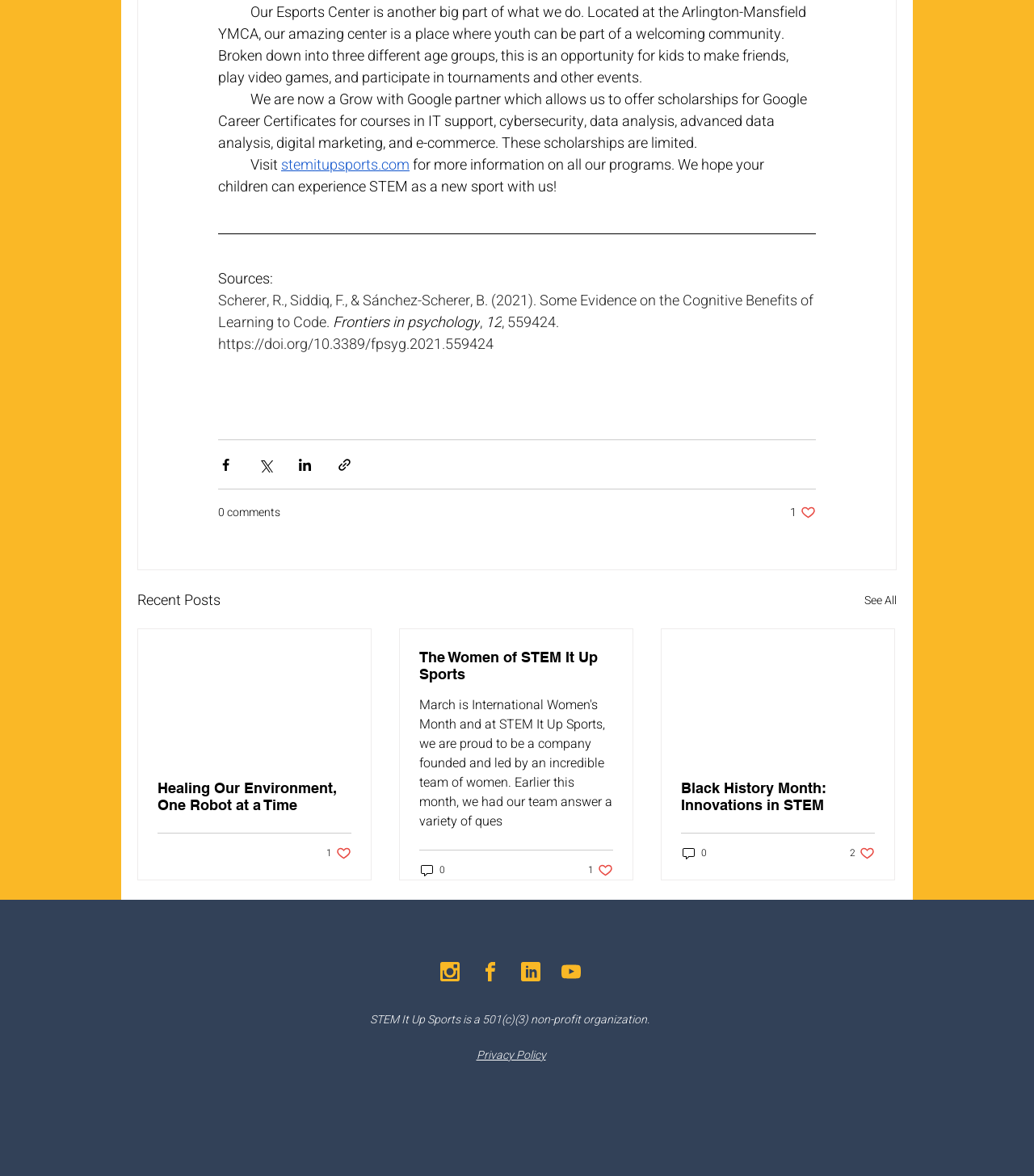How many likes does the first post have?
Utilize the image to construct a detailed and well-explained answer.

I found the answer by looking at the first post, where it says '1 like. Post not marked as liked' next to a button with a heart icon.